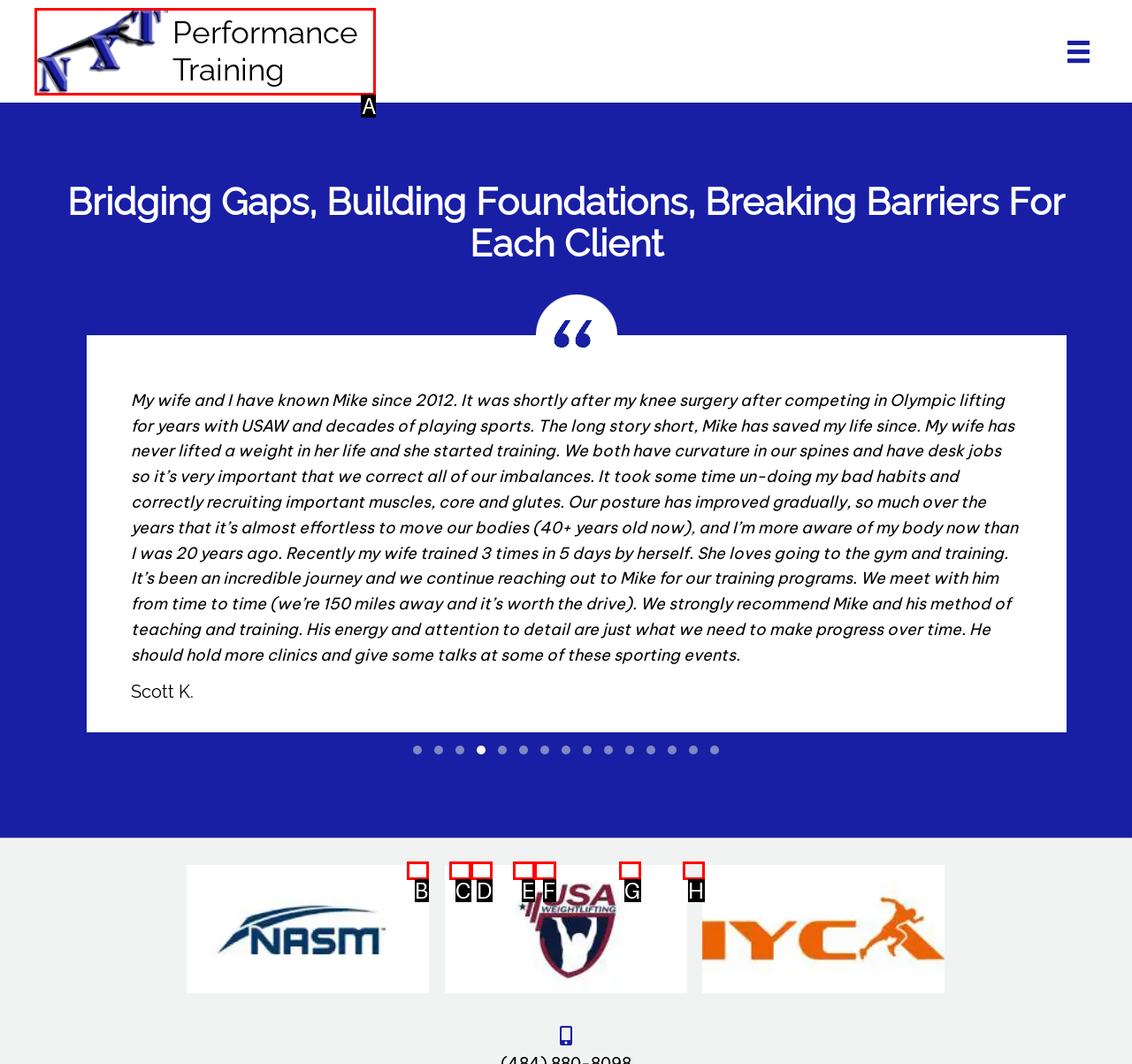Tell me which letter I should select to achieve the following goal: Go to the homepage of NXT Performance Training
Answer with the corresponding letter from the provided options directly.

A